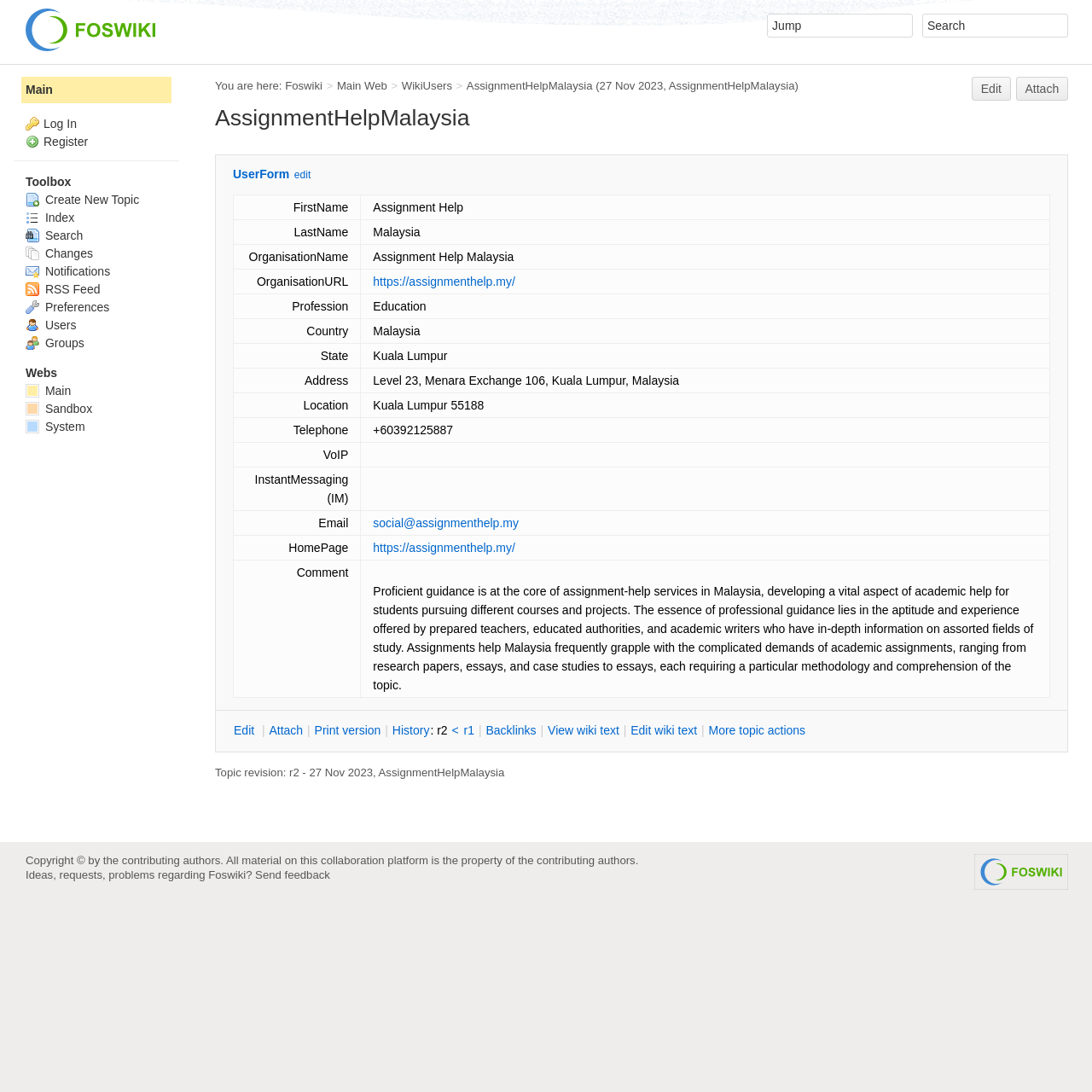Provide the bounding box coordinates of the area you need to click to execute the following instruction: "Edit the user form".

[0.89, 0.07, 0.926, 0.092]